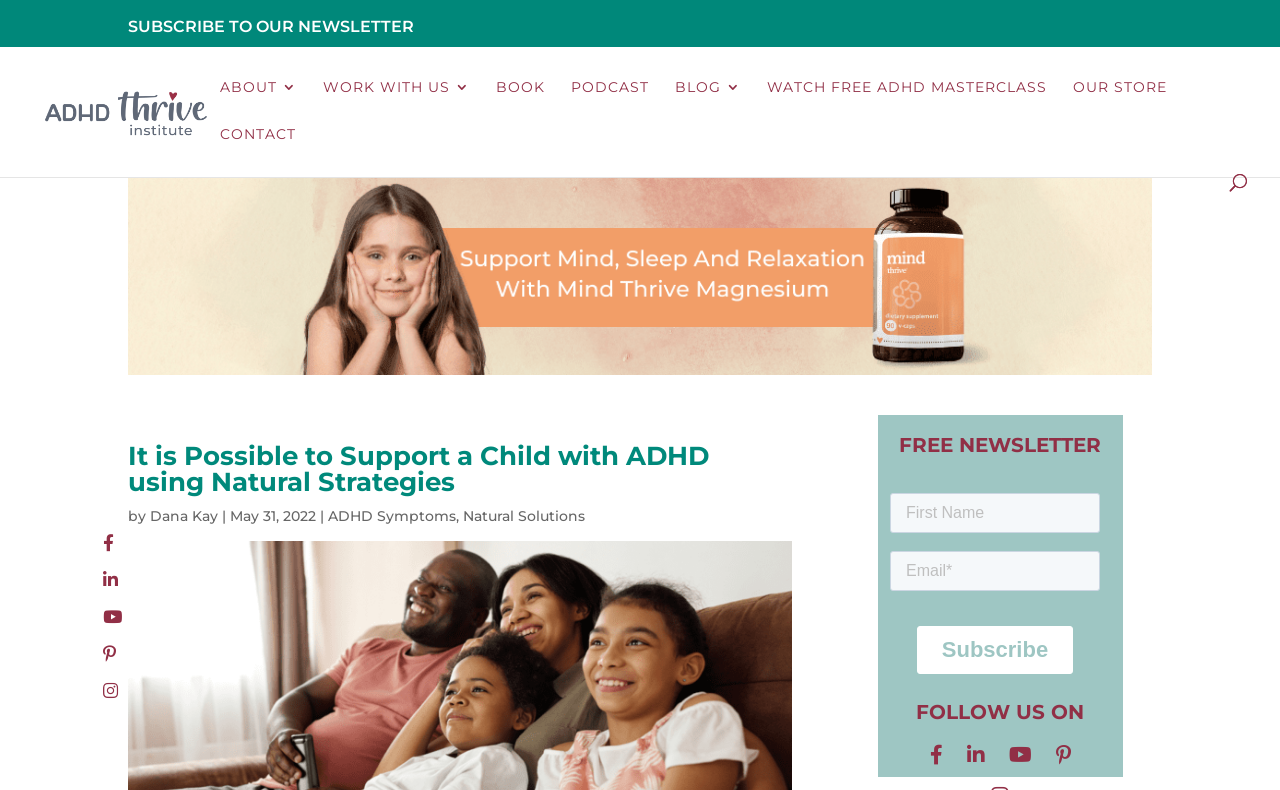What is the name of the institute?
Please answer the question with as much detail as possible using the screenshot.

I found the answer by looking at the link with the text 'ADHD Thrive Institute' and an associated image with the same name, which suggests that it is the name of an institute.